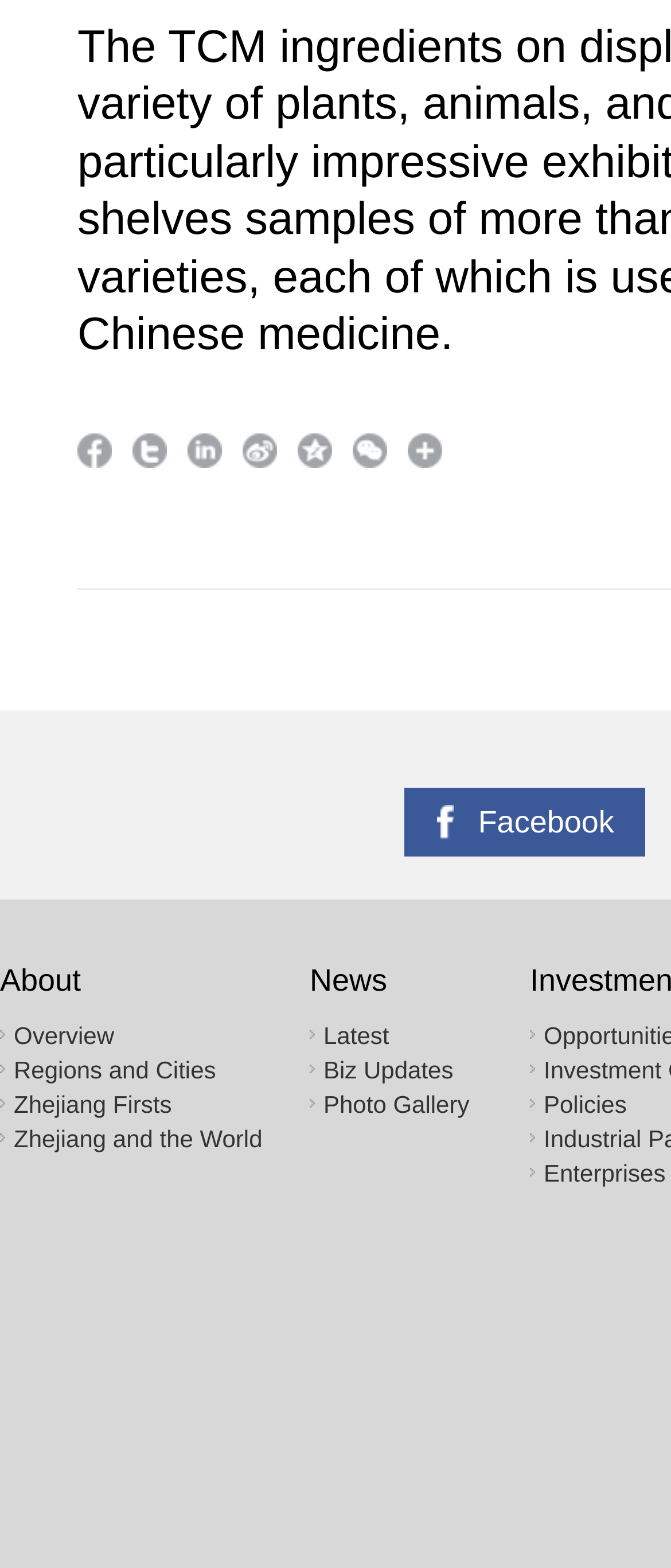Provide a one-word or brief phrase answer to the question:
How many sections are there in the middle part of the webpage?

Two